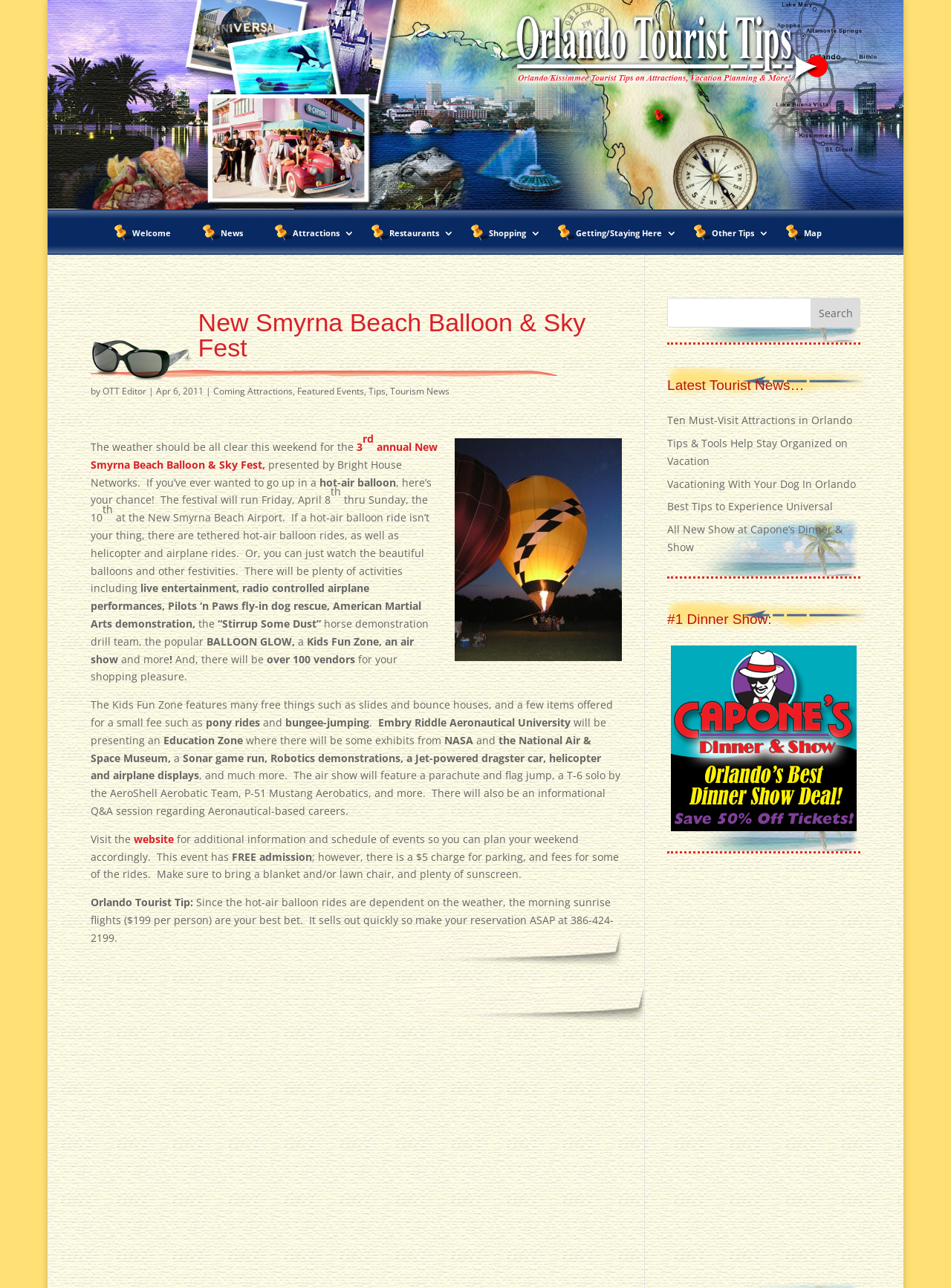Identify the bounding box coordinates of the clickable region necessary to fulfill the following instruction: "Click on the 'Ten Must-Visit Attractions in Orlando' link". The bounding box coordinates should be four float numbers between 0 and 1, i.e., [left, top, right, bottom].

[0.702, 0.321, 0.896, 0.332]